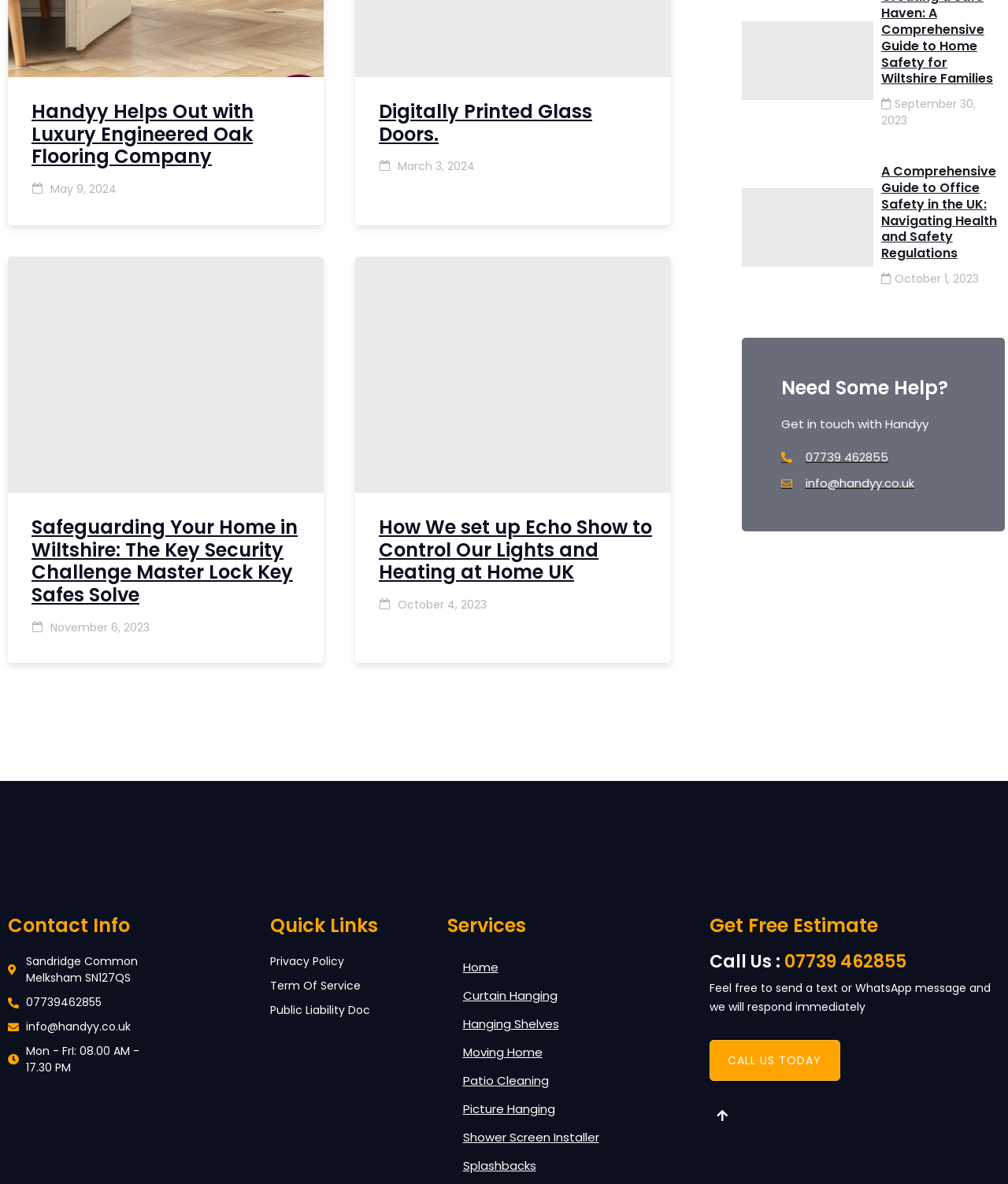Respond to the following query with just one word or a short phrase: 
What is the date of the latest article?

May 9, 2024